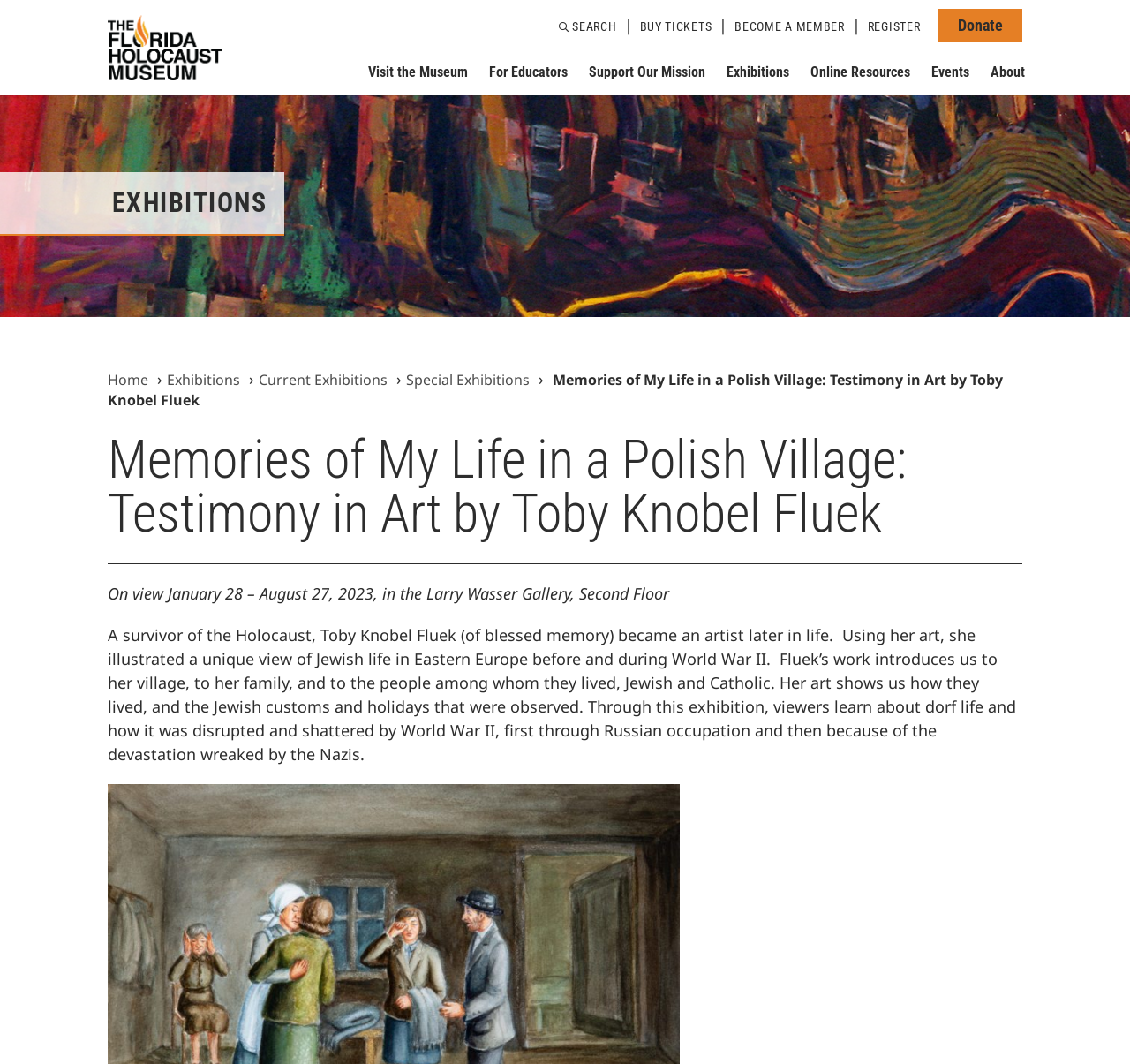What is the theme of the exhibition?
Using the image, provide a concise answer in one word or a short phrase.

Holocaust